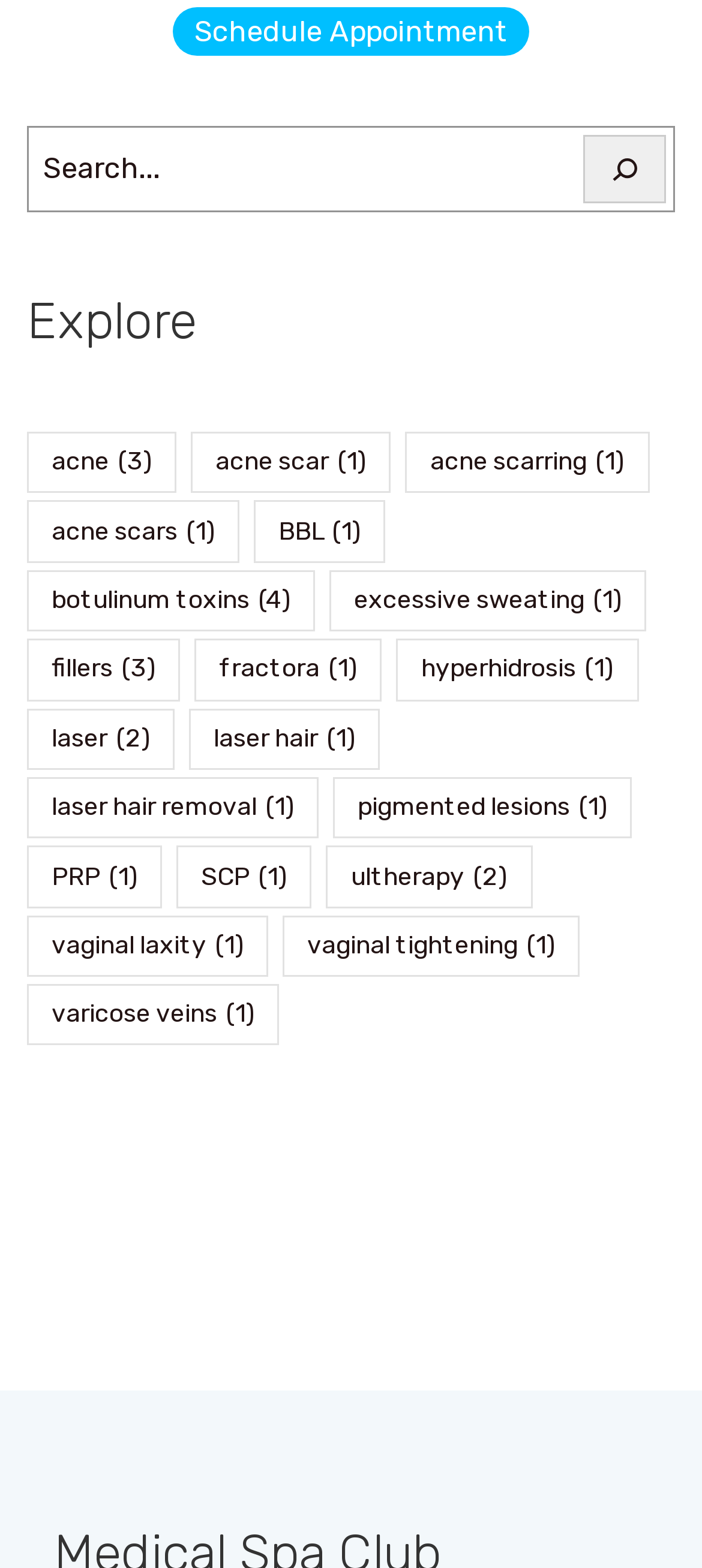Predict the bounding box for the UI component with the following description: "laser hair removal (1)".

[0.038, 0.496, 0.454, 0.535]